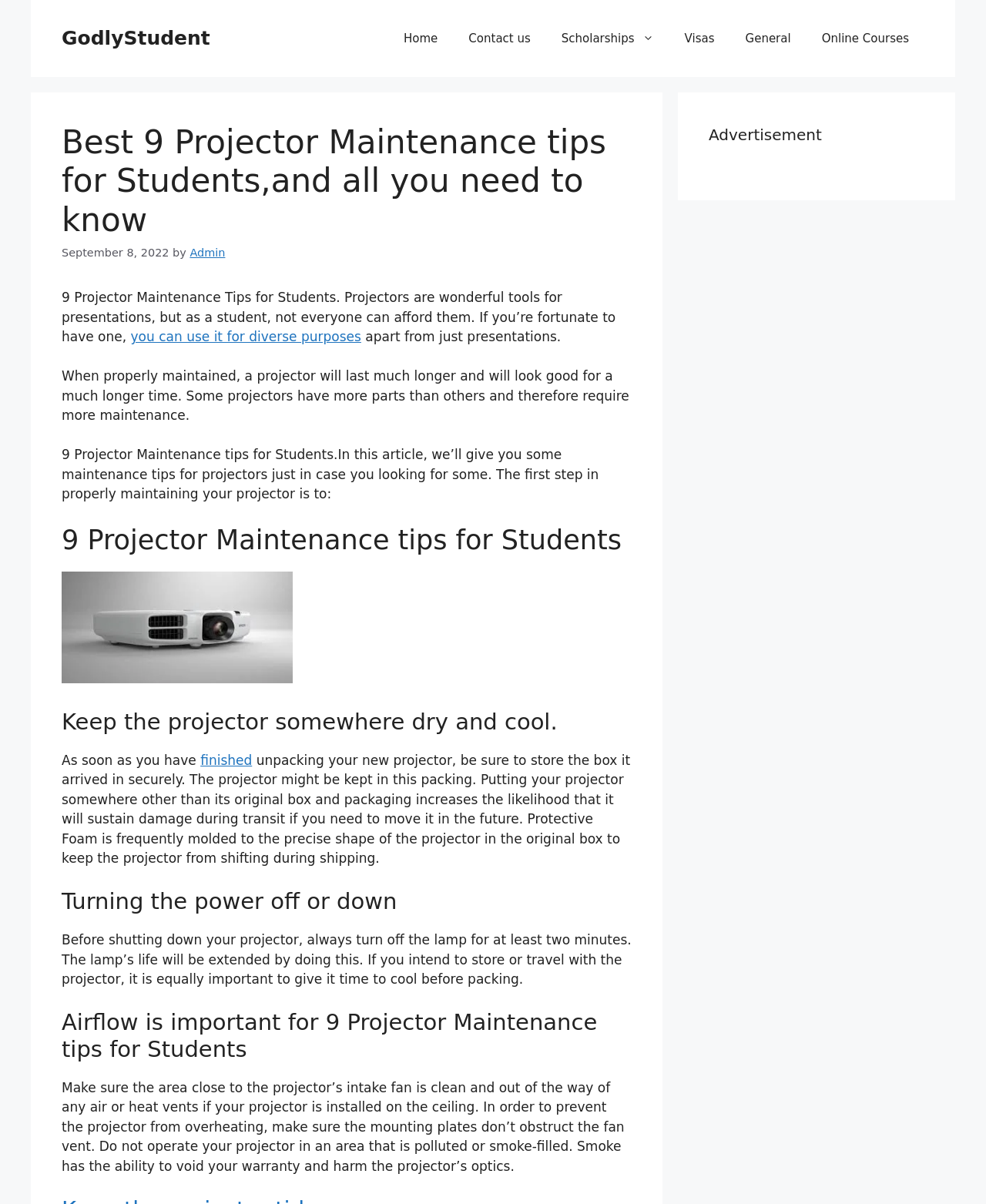Find the bounding box coordinates for the area that must be clicked to perform this action: "Read the article '10 Ways To Say No To Fear This New Year'".

None